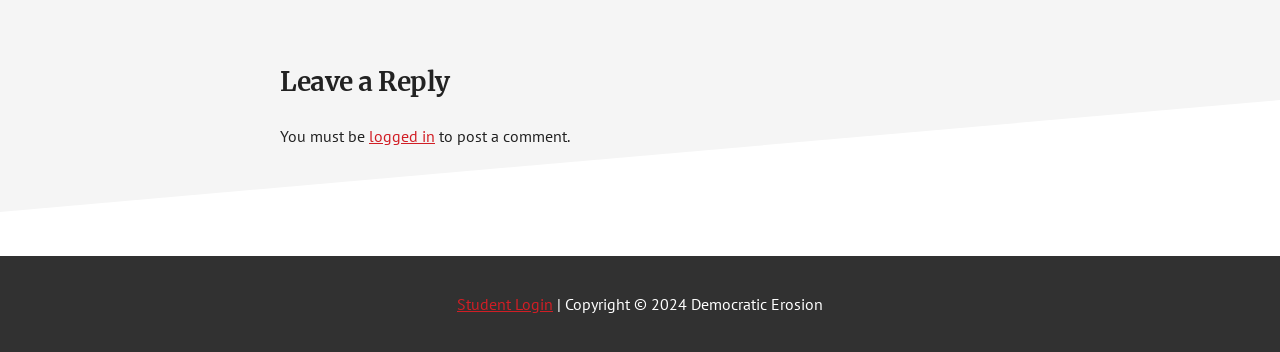What is the title of the section above the 'Leave a Reply' heading? Using the information from the screenshot, answer with a single word or phrase.

Reader Interactions